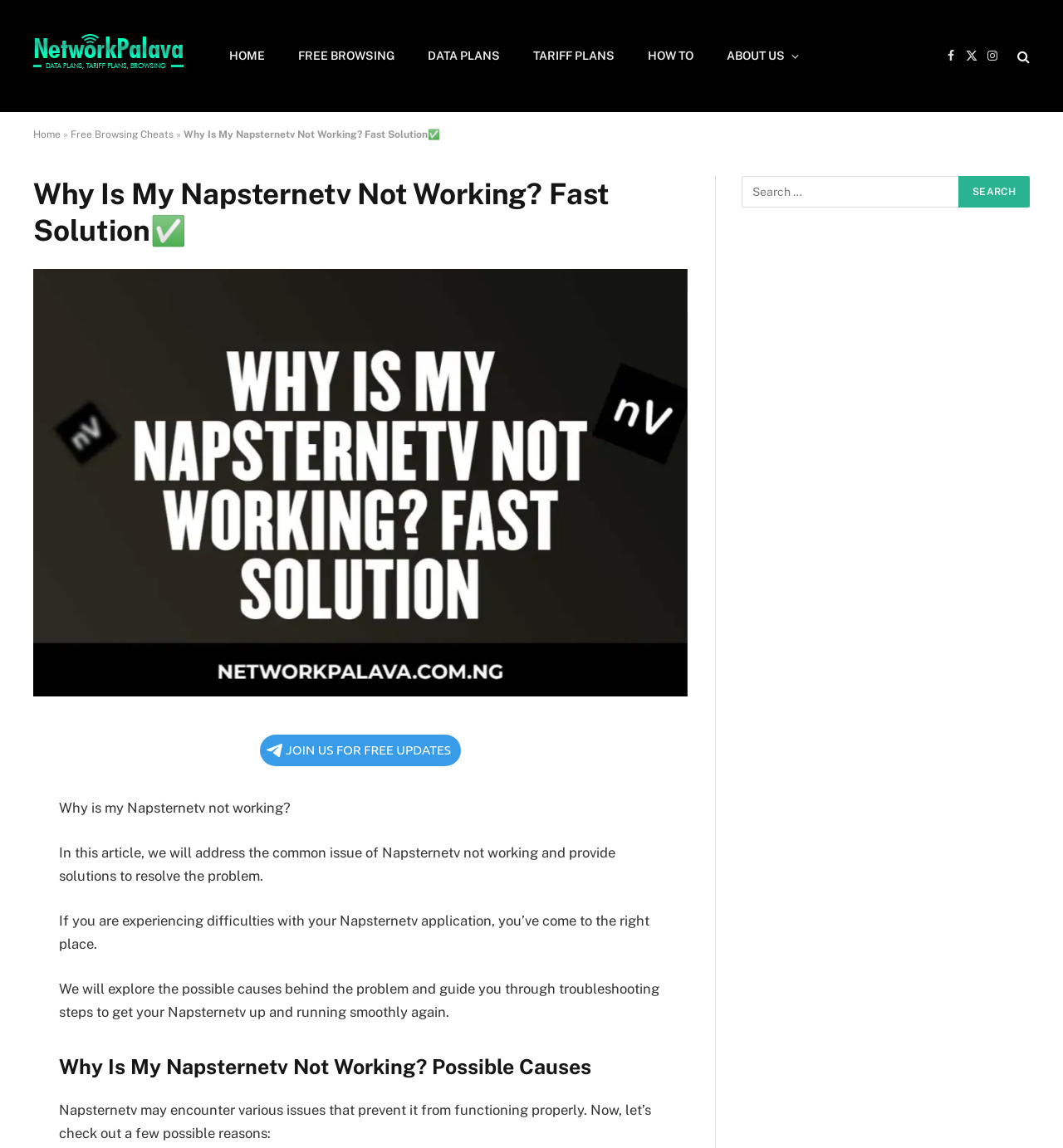Consider the image and give a detailed and elaborate answer to the question: 
What is the possible reason for Napsternetv not working?

According to the article, Napsternetv may encounter various issues that prevent it from functioning properly. The article does not specify a single reason, but rather suggests that there could be multiple possible causes.